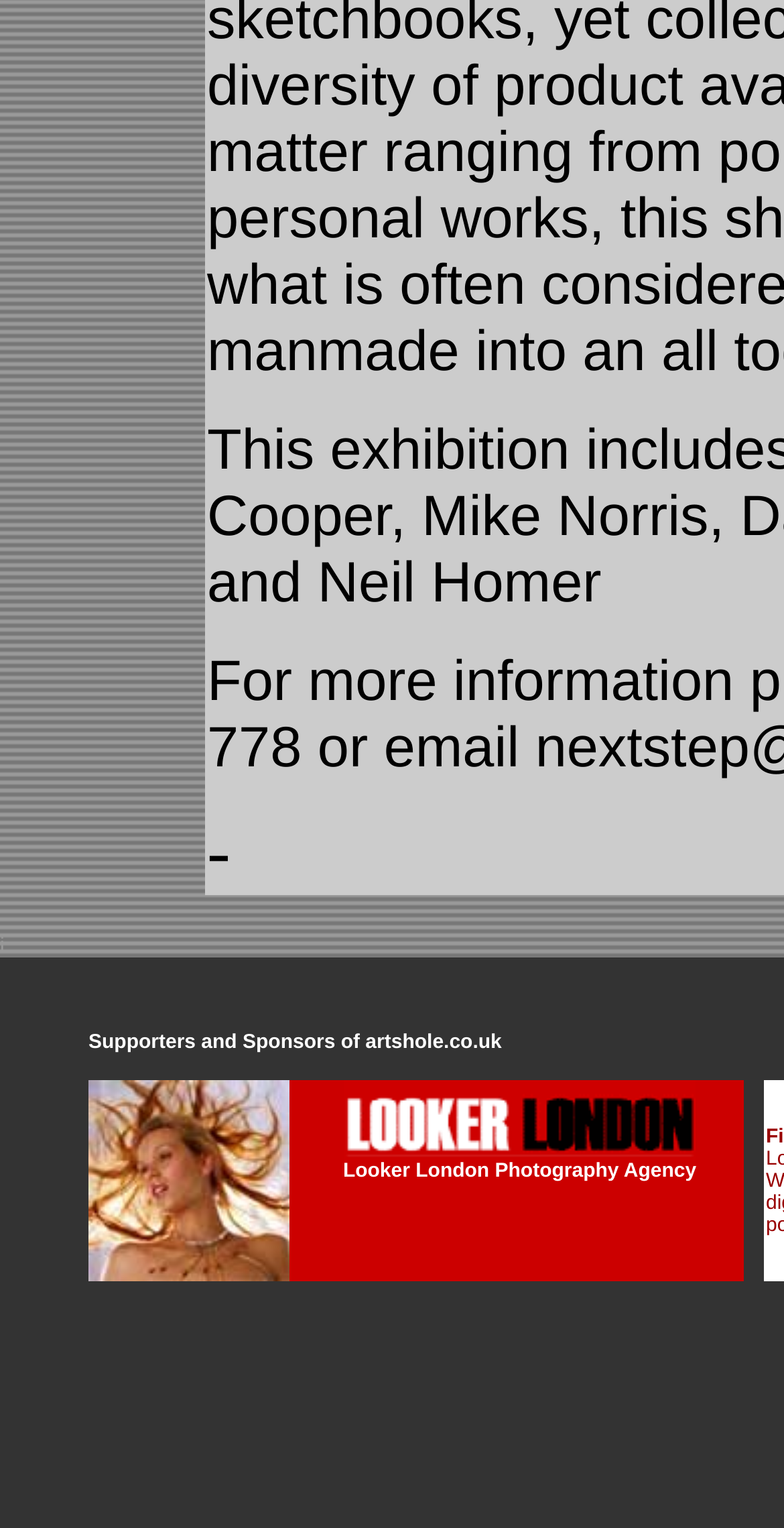What is the purpose of the table?
Using the image provided, answer with just one word or phrase.

To list supporters and sponsors